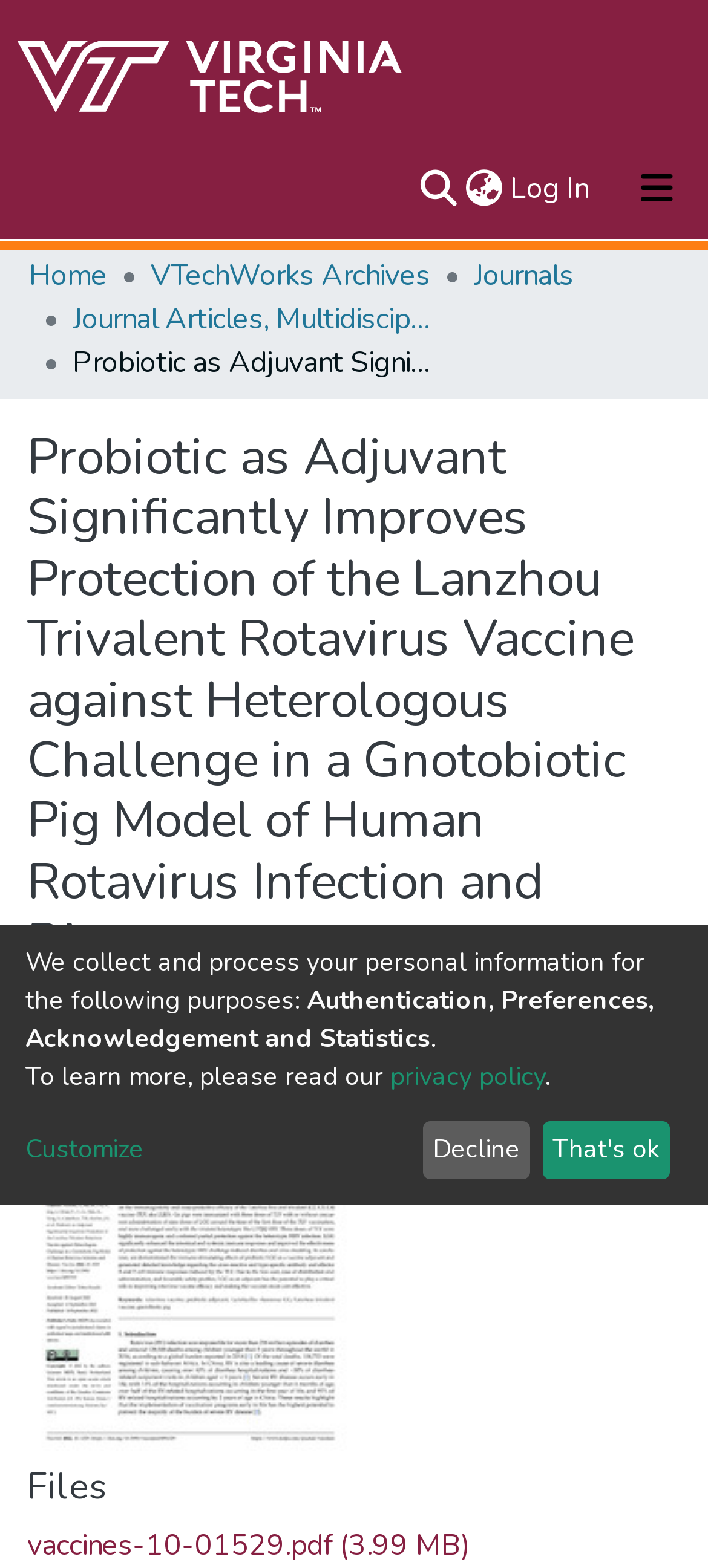How many links are present in the breadcrumb navigation?
Give a detailed and exhaustive answer to the question.

I counted the number of links in the breadcrumb navigation section, which are 'Home', 'VTechWorks Archives', 'Journals', 'Journal Articles, Multidisciplinary Digital Publishing Institute (MDPI)', and found that there are 5 links in total.